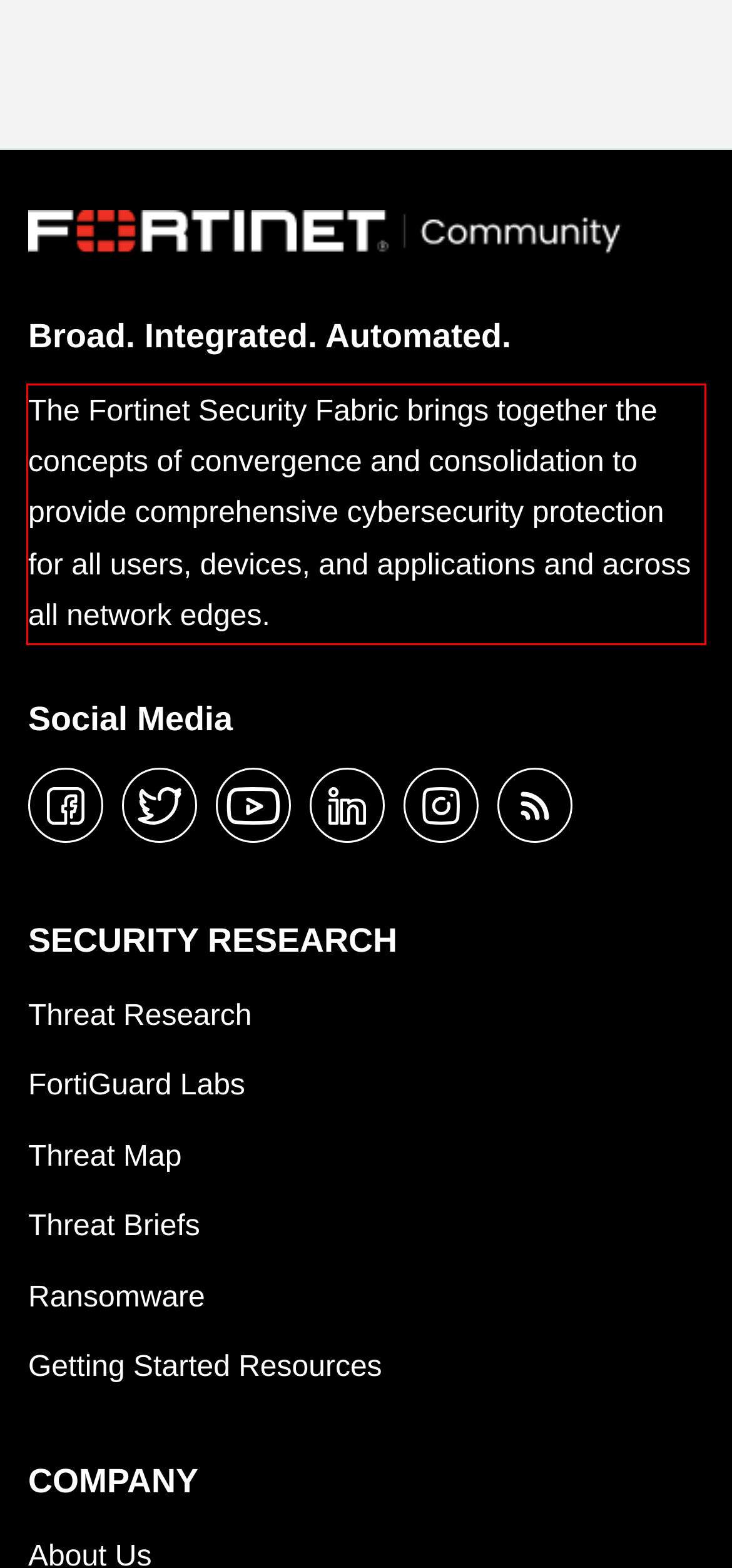Given a screenshot of a webpage, locate the red bounding box and extract the text it encloses.

The Fortinet Security Fabric brings together the concepts of convergence and consolidation to provide comprehensive cybersecurity protection for all users, devices, and applications and across all network edges.